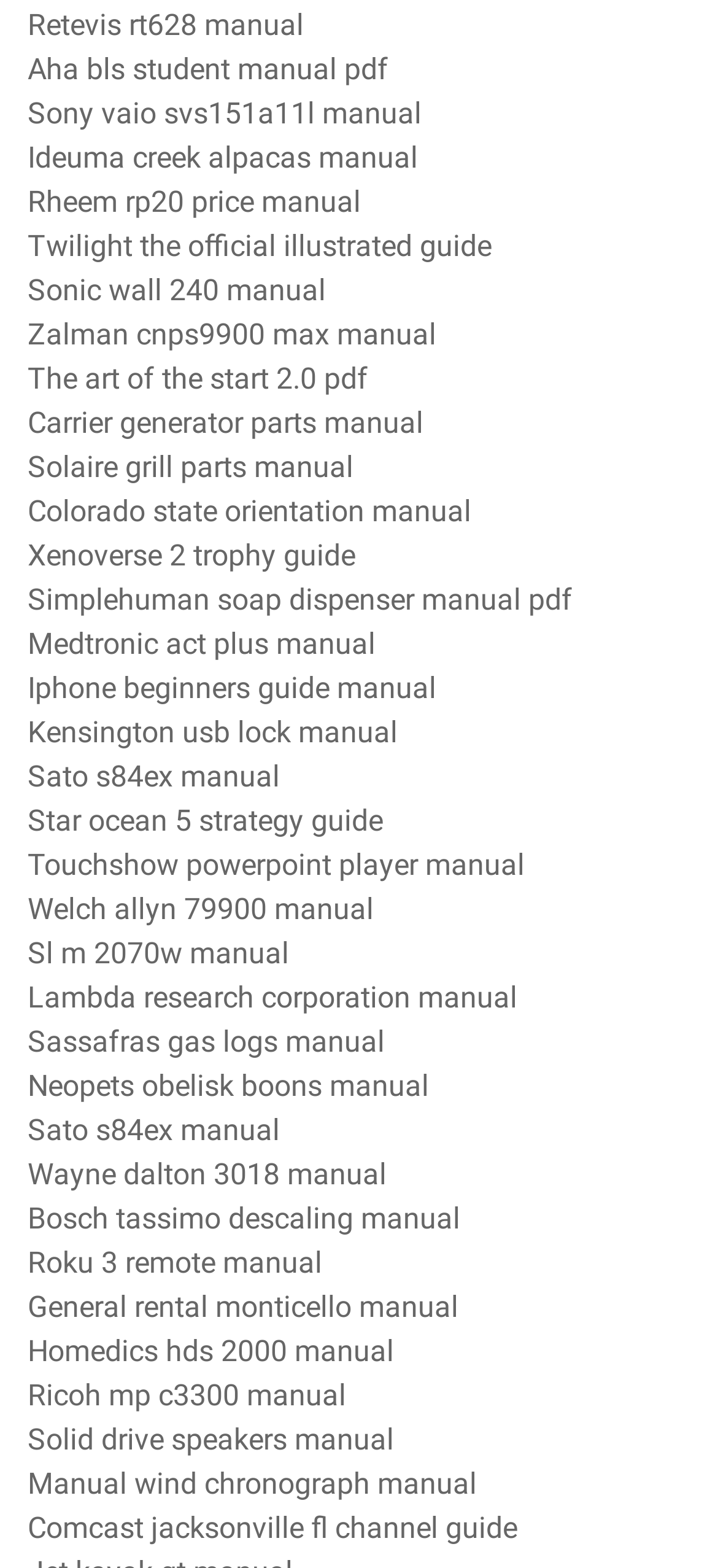Locate the bounding box coordinates of the area that needs to be clicked to fulfill the following instruction: "Download Rheem rp20 price manual". The coordinates should be in the format of four float numbers between 0 and 1, namely [left, top, right, bottom].

[0.038, 0.118, 0.503, 0.14]